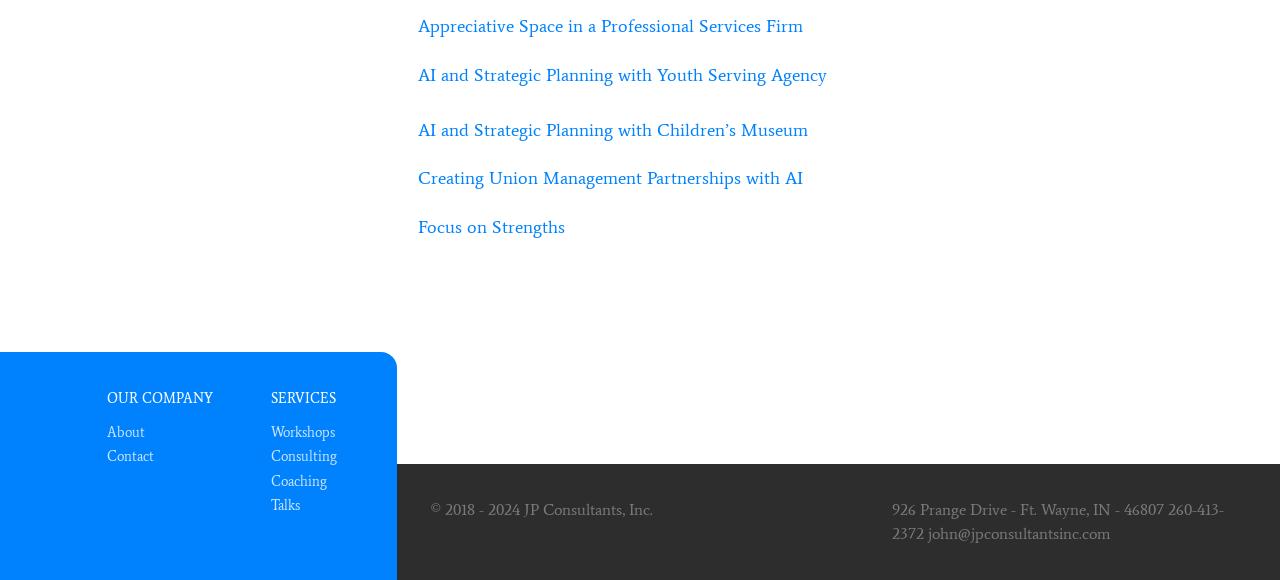Based on the element description Focus on Strengths, identify the bounding box coordinates for the UI element. The coordinates should be in the format (top-left x, top-left y, bottom-right x, bottom-right y) and within the 0 to 1 range.

[0.327, 0.37, 0.441, 0.41]